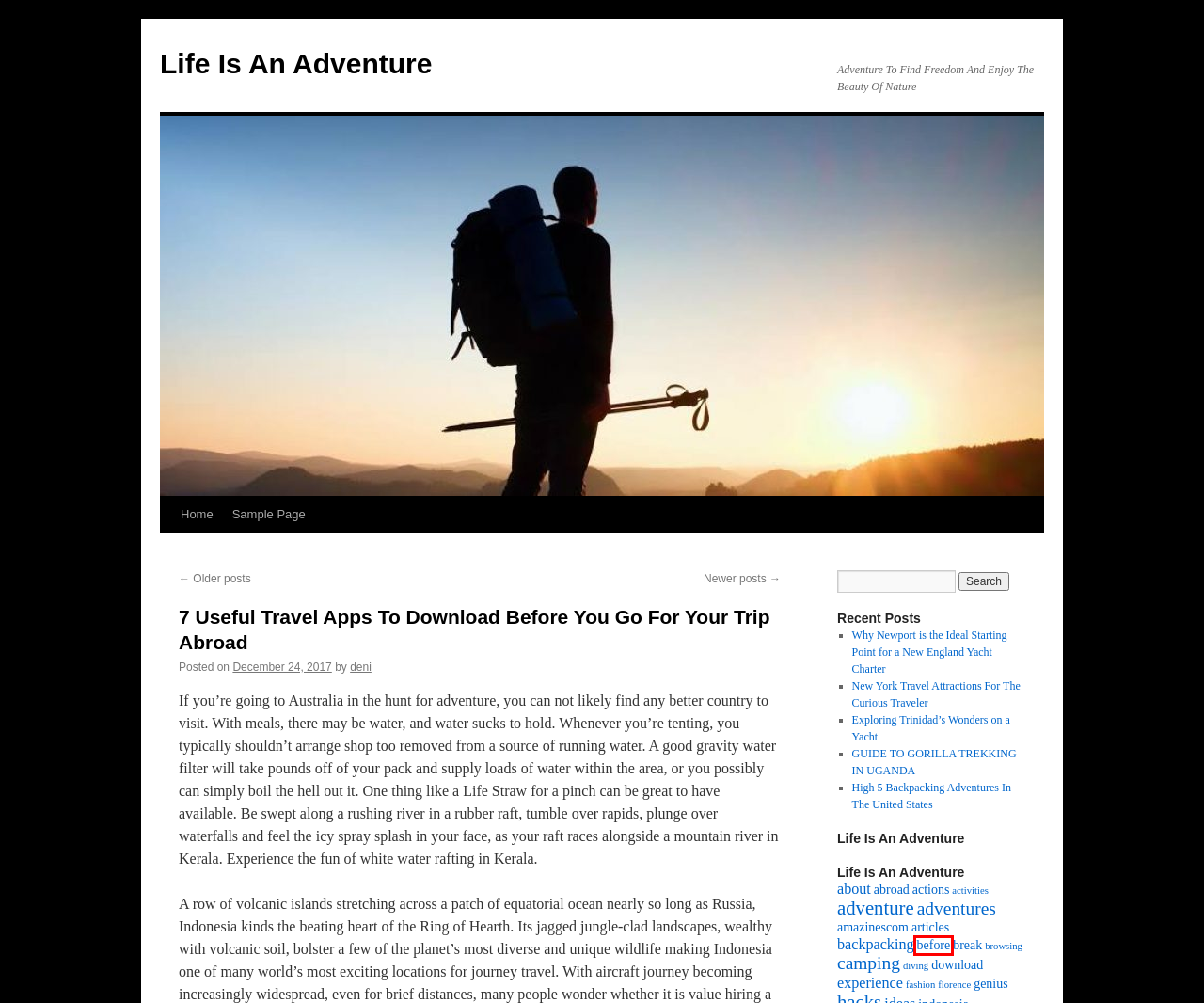Review the screenshot of a webpage that includes a red bounding box. Choose the most suitable webpage description that matches the new webpage after clicking the element within the red bounding box. Here are the candidates:
A. before | Life Is An Adventure
B. about | Life Is An Adventure
C. 7 Useful Travel Apps To Download Before You Go For Your Trip Abroad | Life Is An Adventure
D. amazinescom | Life Is An Adventure
E. Life Is An Adventure | Adventure To Find Freedom And Enjoy The Beauty Of Nature | Page 3
F. GUIDE TO GORILLA TREKKING IN UGANDA | Life Is An Adventure
G. camping | Life Is An Adventure
H. Exploring Trinidad’s Wonders on a Yacht | Life Is An Adventure

A